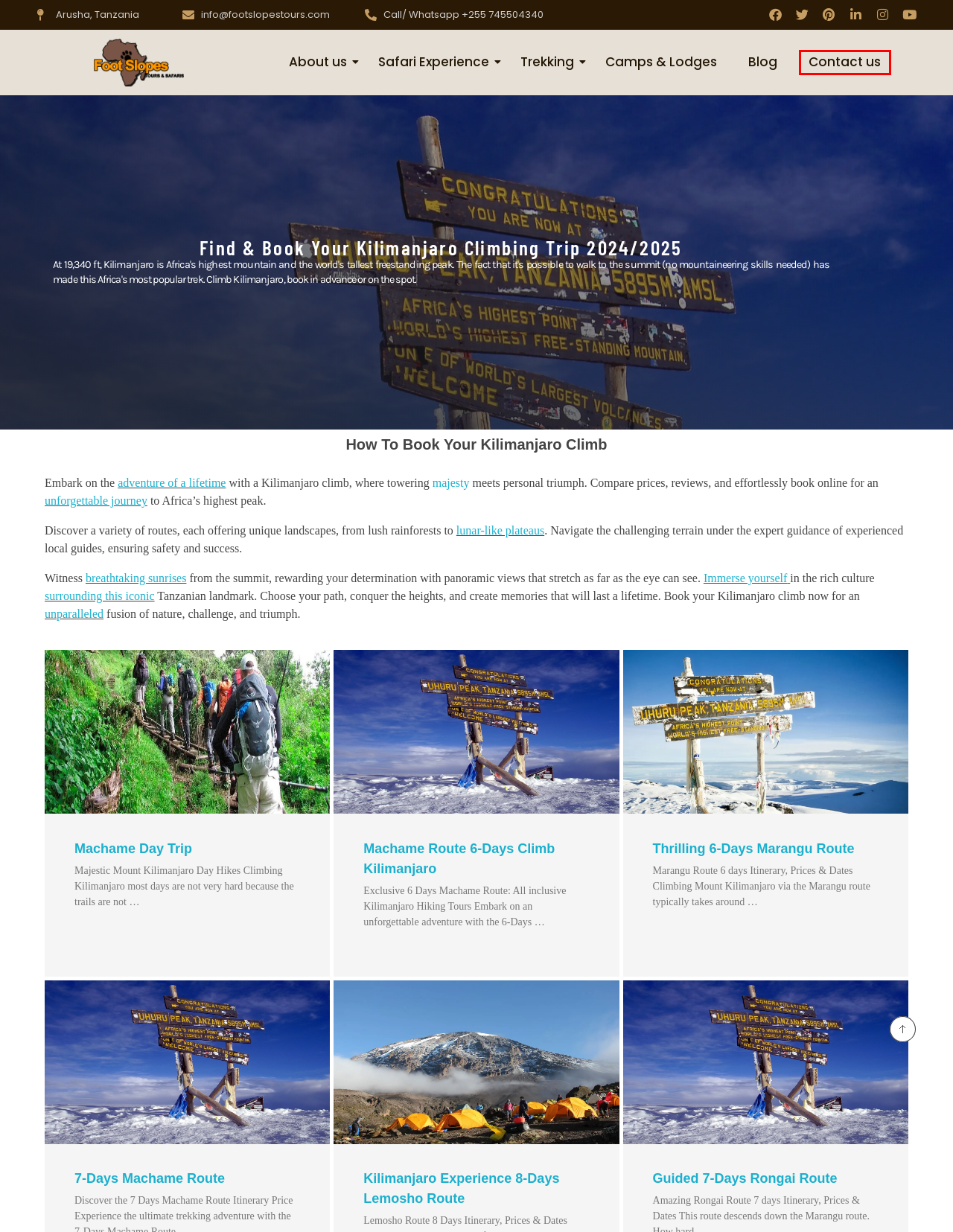Examine the screenshot of a webpage with a red bounding box around an element. Then, select the webpage description that best represents the new page after clicking the highlighted element. Here are the descriptions:
A. Machame Route 7 Days Itinerary, Prices & Dates 2024/2025
B. Mount Kilimanjaro Climbing, Trekking and Hiking Tours
C. Climb Kilimanjaro 2024/2025 Dates and Prices
D. Contact Us | Tanzania Safari Bookings | Serengeti Safari Bookings
E. Tanzania Safari Accommodation | African Safari Tours
F. Climbing Kilimanjaro 2024/2025
G. 6-Days Machame Route, Kilimanjaro climbing Best Itinerary 2024
H. Top 10 Best Kilimanjaro Tour Companies 2024/ 2025 Reviews

D